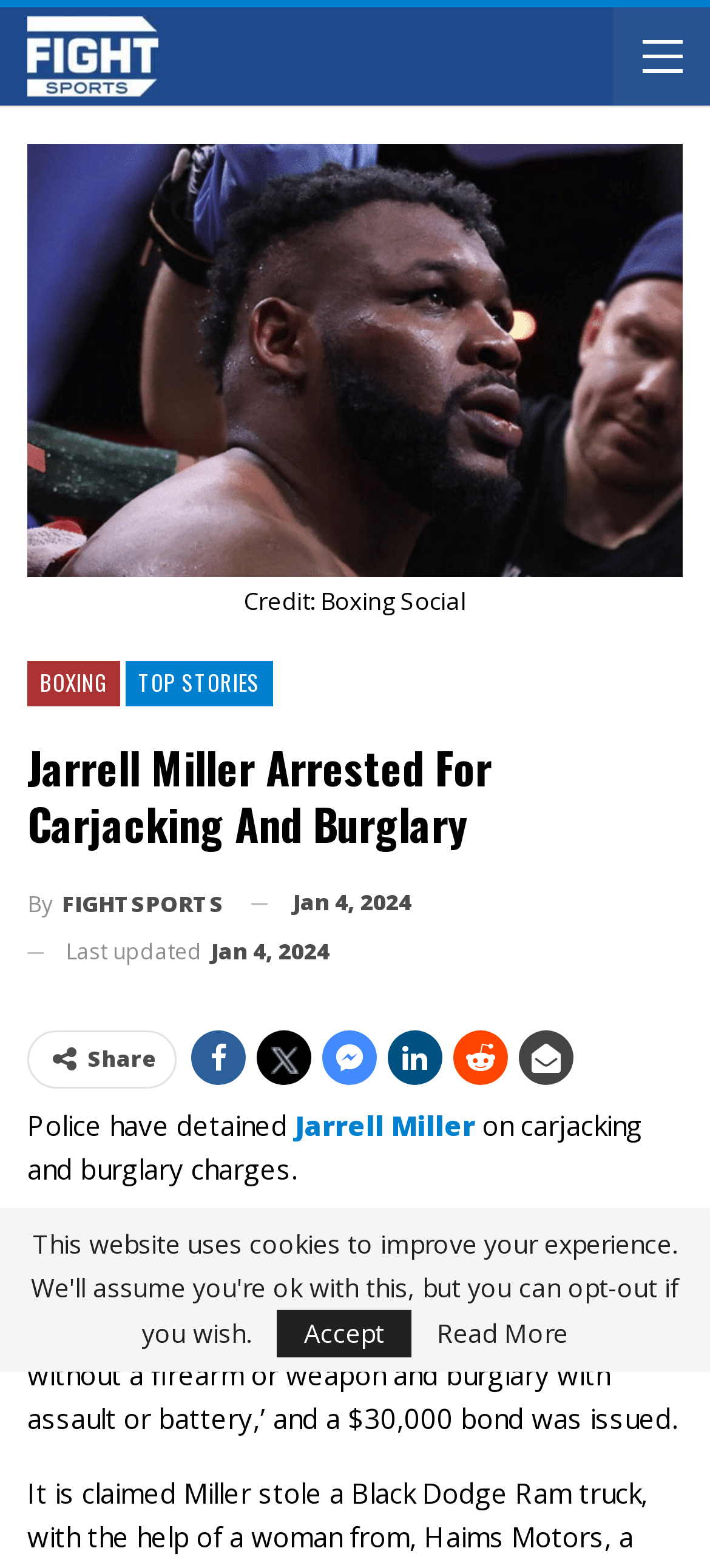What is the category of the article?
Can you provide an in-depth and detailed response to the question?

The category of the article can be found in the link 'BOXING' located above the article's heading. This suggests that the article is related to boxing news.